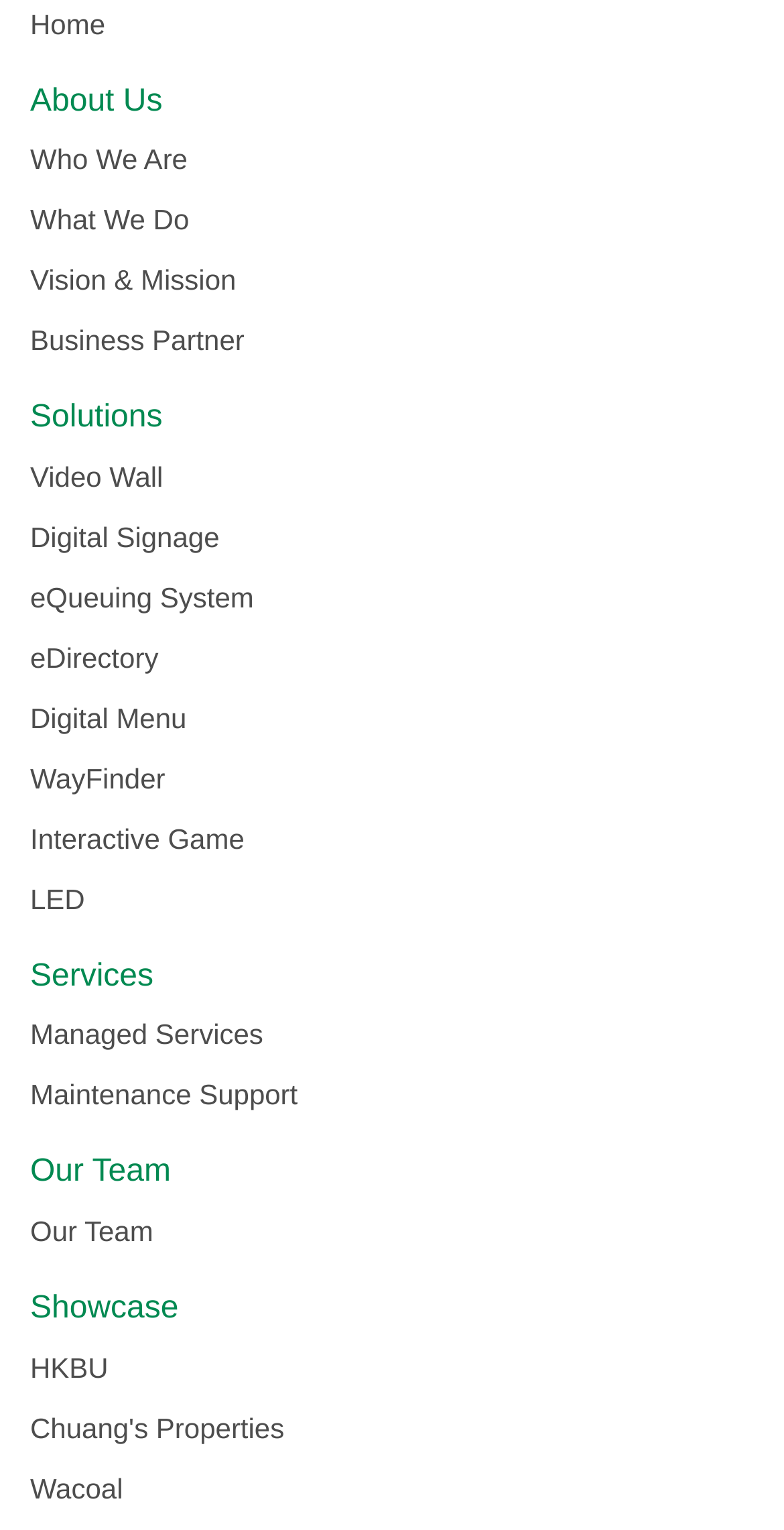Find the bounding box coordinates of the element I should click to carry out the following instruction: "explore video wall solutions".

[0.038, 0.301, 0.208, 0.322]